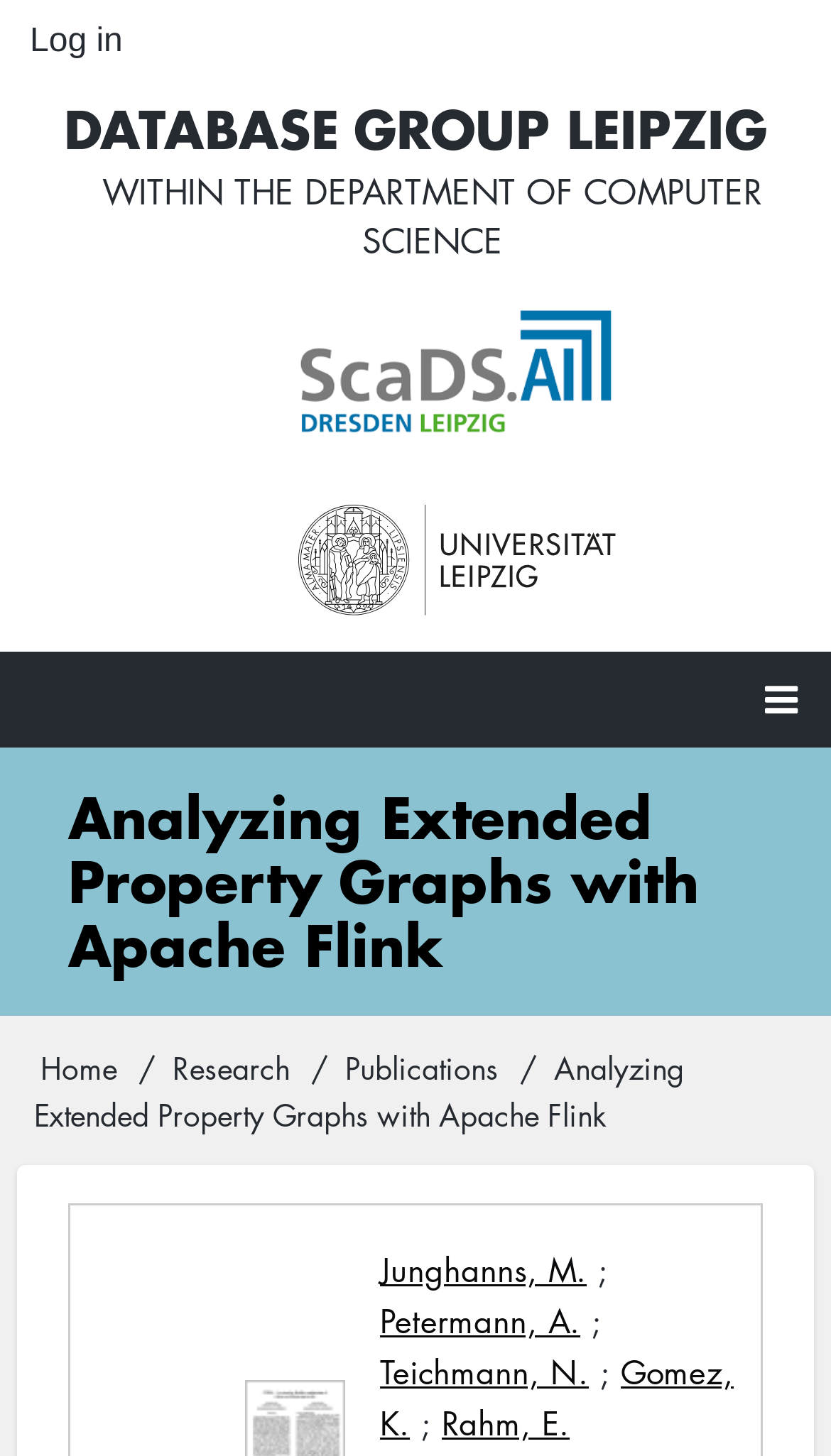How many links are in the breadcrumb navigation?
Relying on the image, give a concise answer in one word or a brief phrase.

4